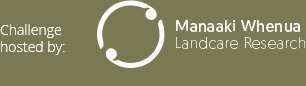Describe in detail everything you see in the image.

The image features the logo of Manaaki Whenua Landcare Research, presented in a minimalist design against a muted green background. The logo includes a circular motif that symbolizes interconnection, accompanied by the text "Challenge hosted by:" prominently displayed above. This organization focuses on ecological research and biodiversity, emphasizing the importance of sustainable practices and partnerships with local communities. The logo represents their commitment to understanding and managing New Zealand's unique ecosystems, making it an integral part of their outreach and collaborative efforts in environmental research.